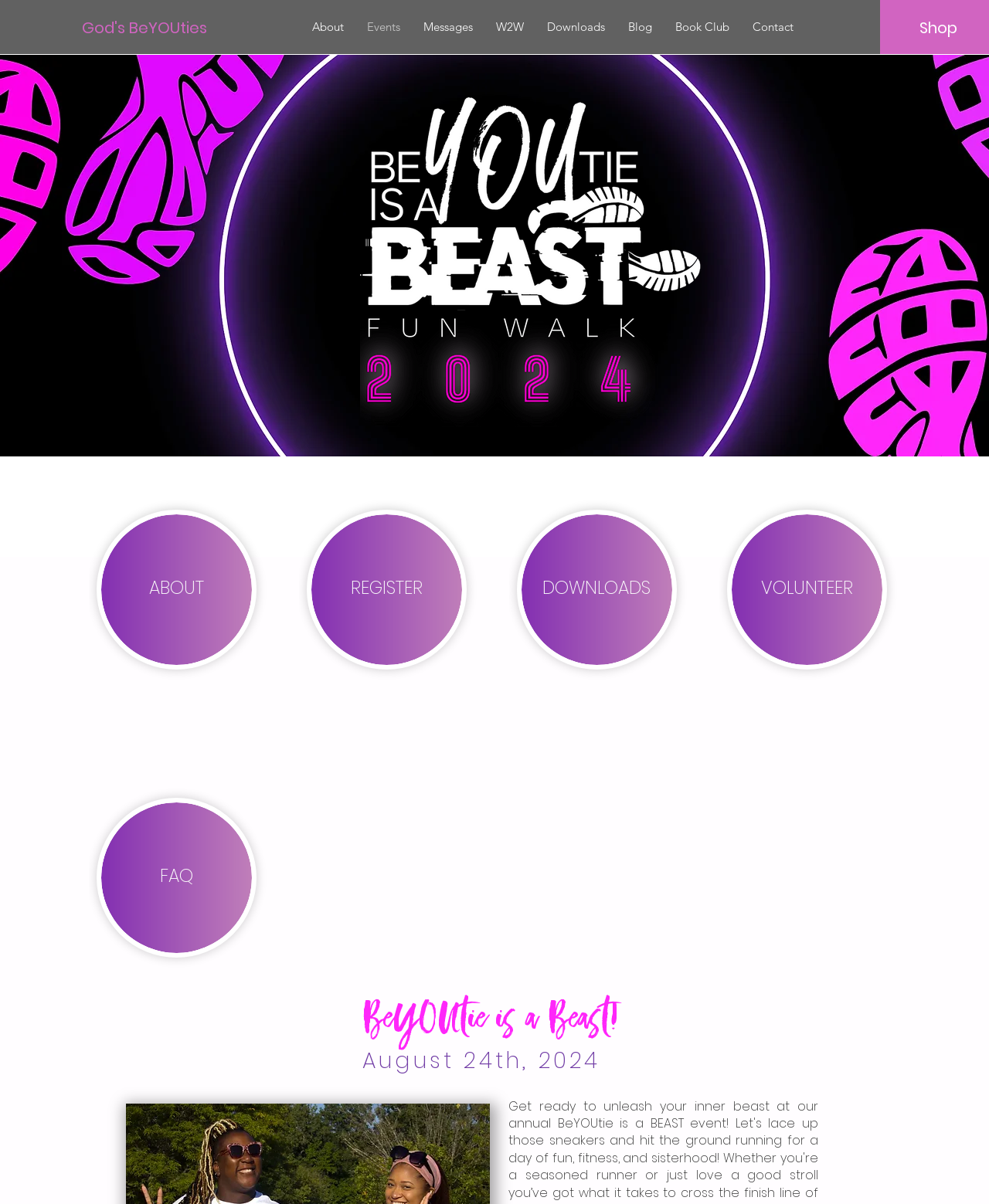Mark the bounding box of the element that matches the following description: "Book Club".

[0.671, 0.01, 0.749, 0.035]